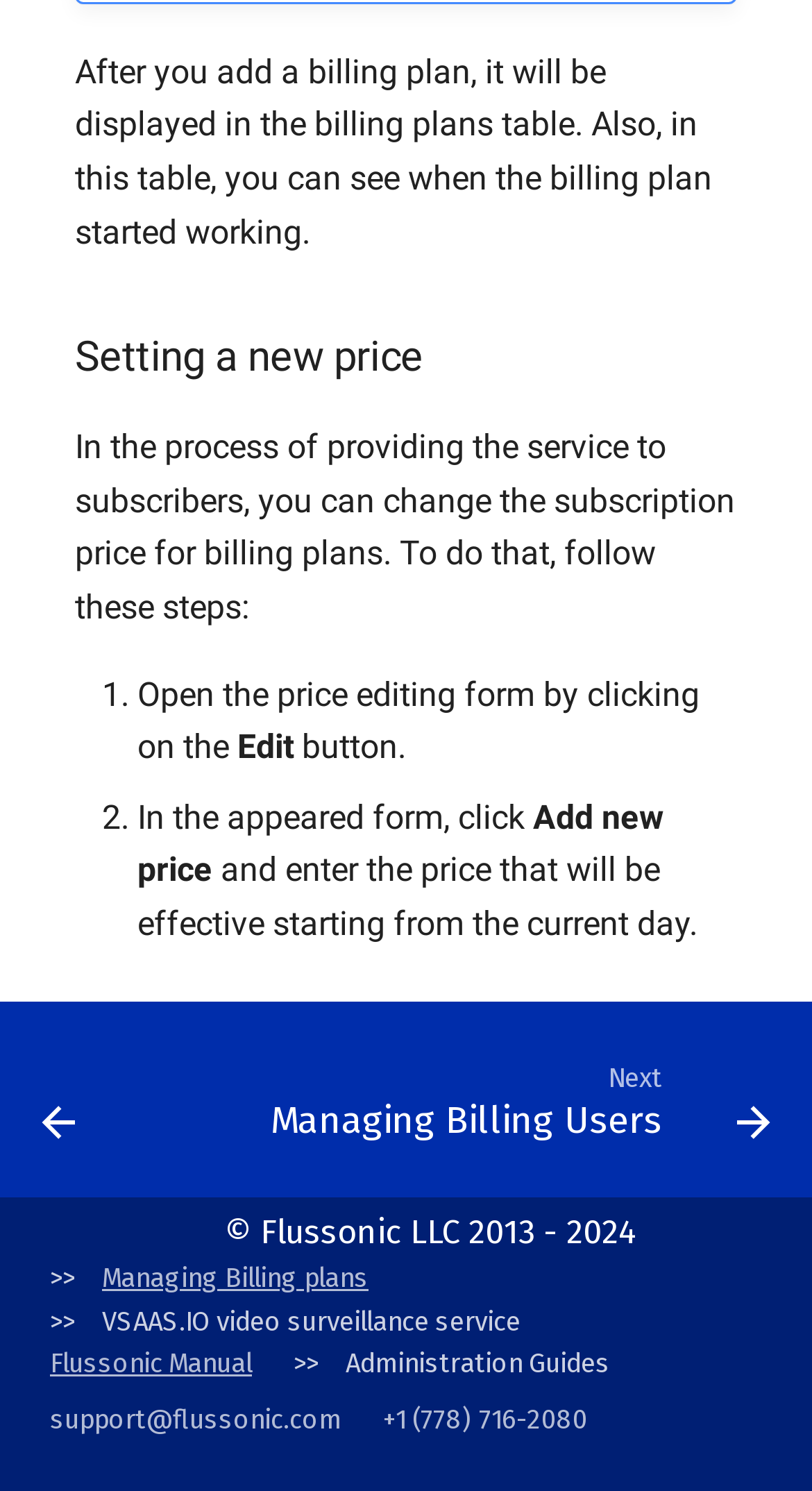What is the purpose of the billing plans table?
Please use the visual content to give a single word or phrase answer.

Display billing plans